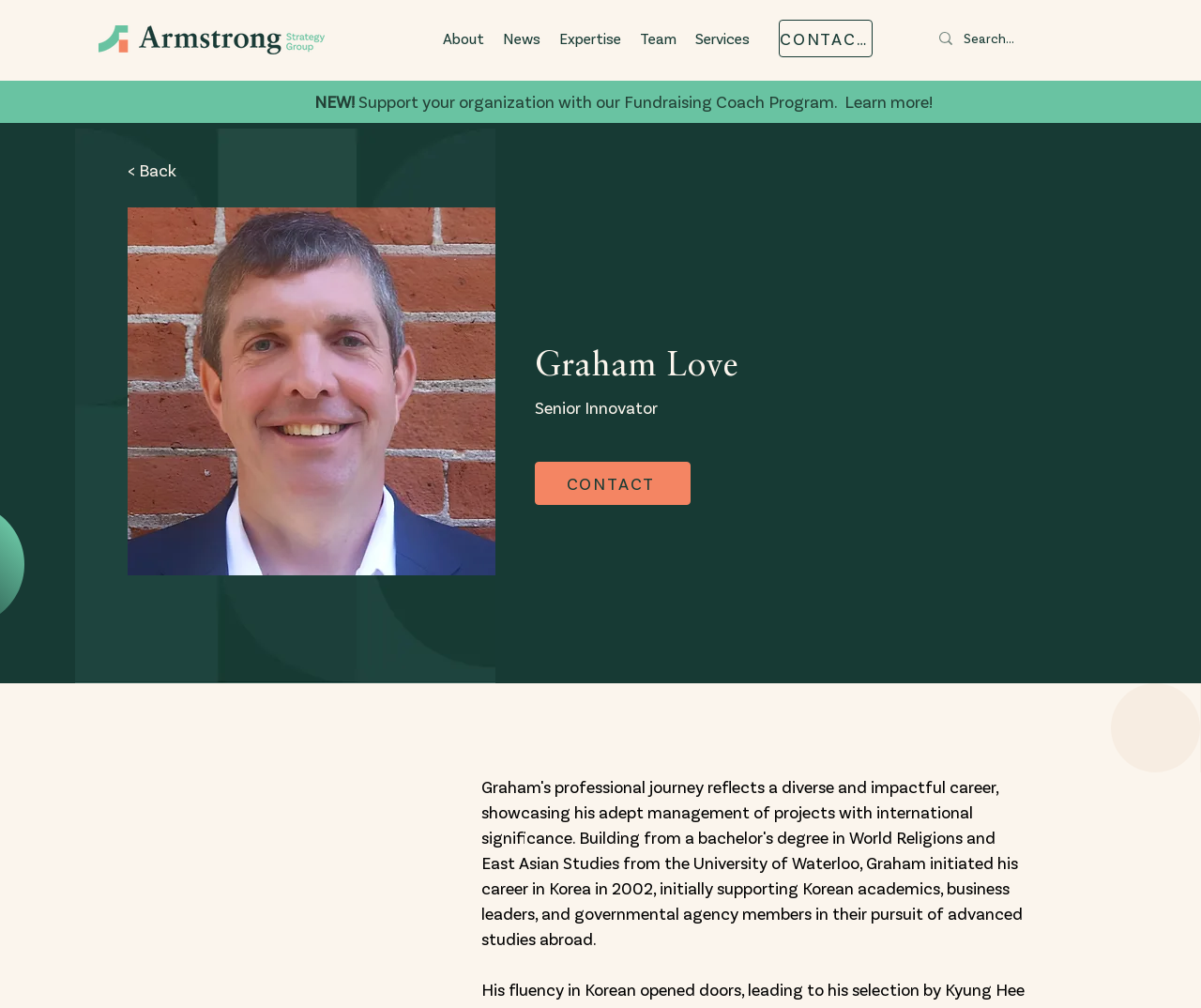What are the navigation links on the webpage?
Answer with a single word or phrase by referring to the visual content.

About, News, Expertise, Team, Services